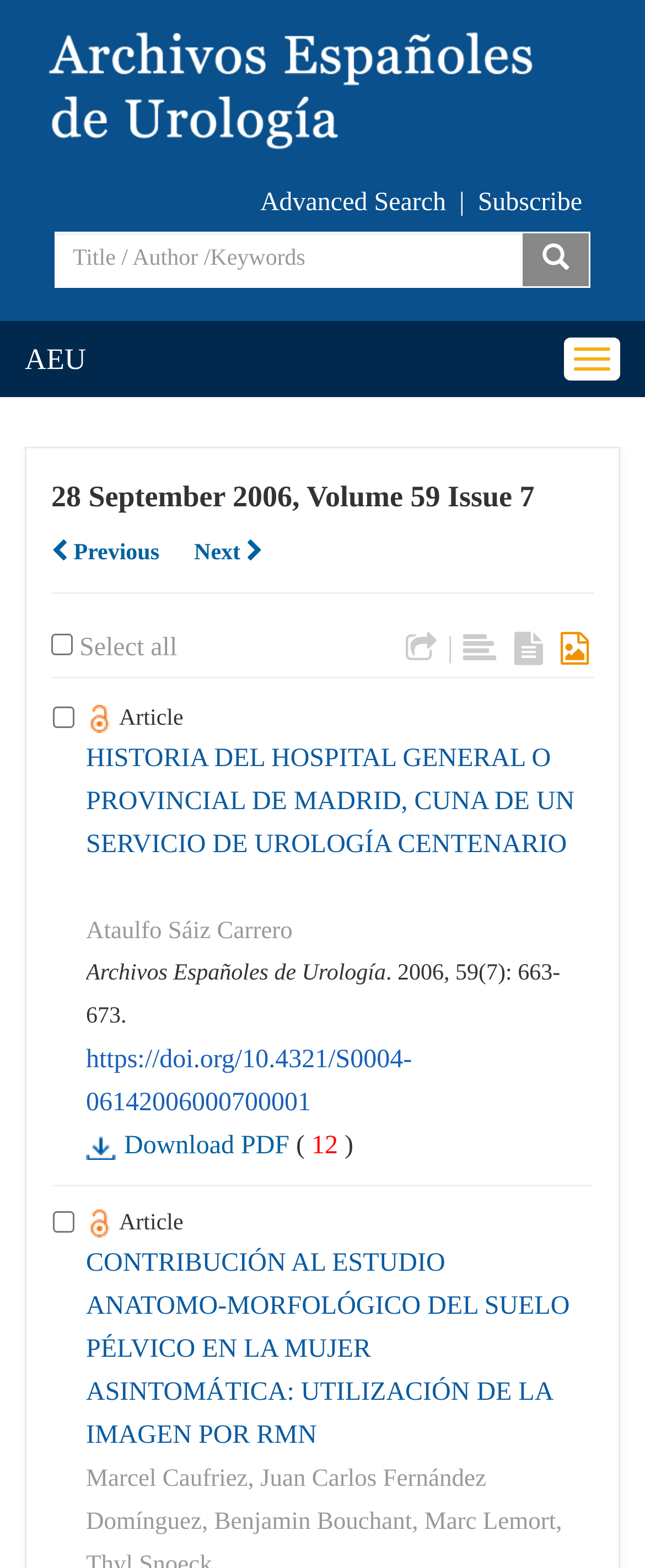Predict the bounding box coordinates of the UI element that matches this description: "parent_node: Computer Equipment". The coordinates should be in the format [left, top, right, bottom] with each value between 0 and 1.

None